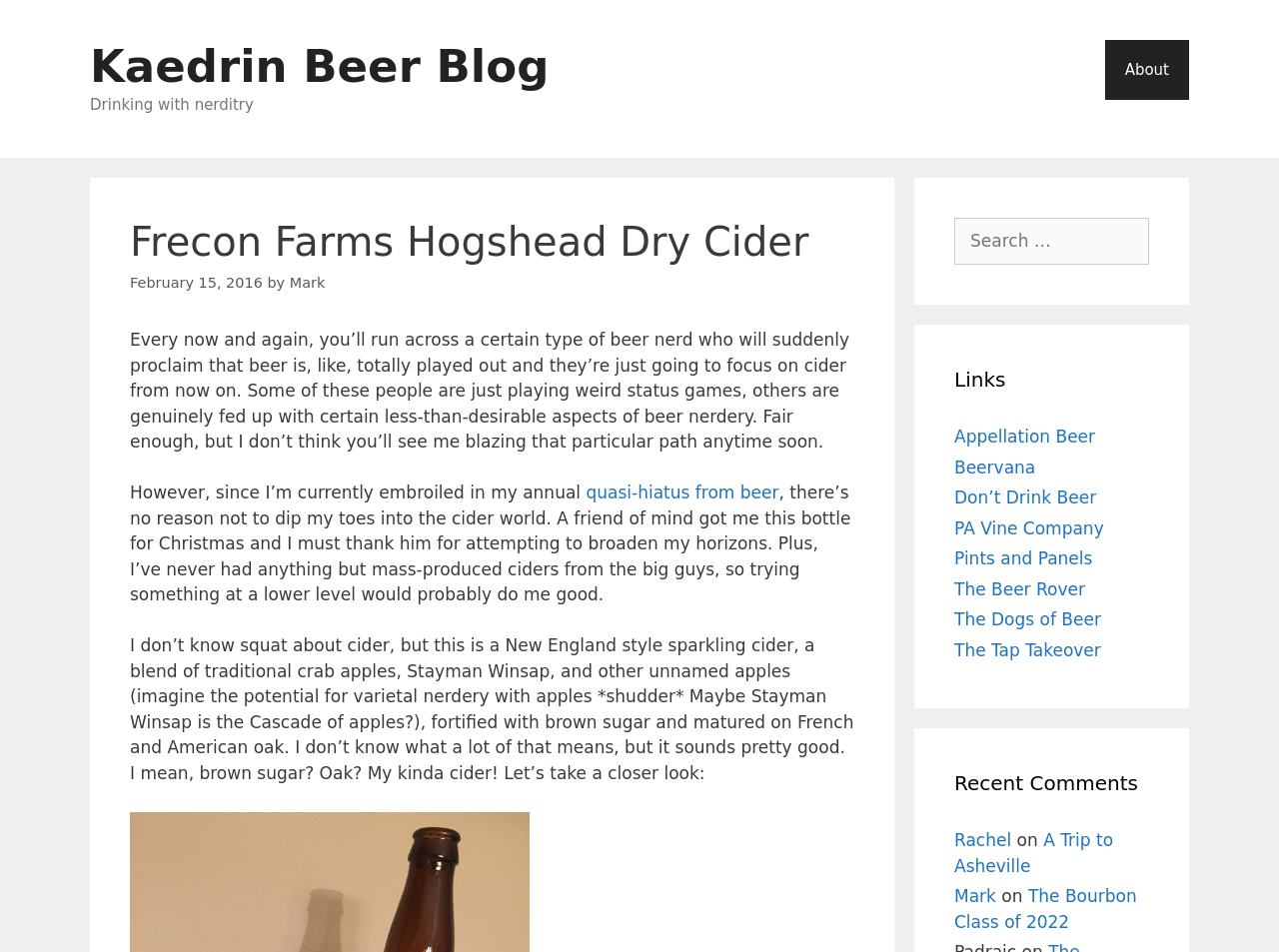Determine the bounding box coordinates of the clickable region to execute the instruction: "Visit the 'Appellation Beer' website". The coordinates should be four float numbers between 0 and 1, denoted as [left, top, right, bottom].

[0.746, 0.448, 0.856, 0.469]